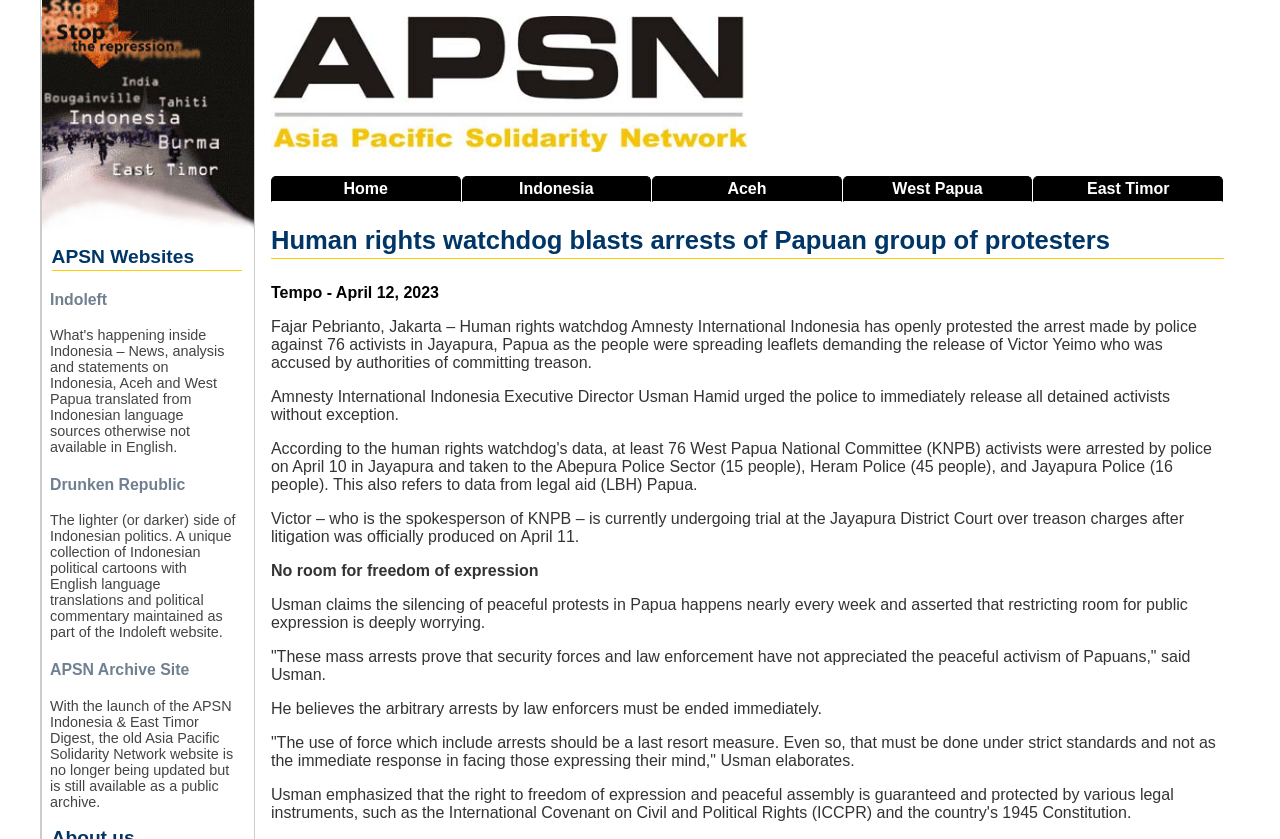Identify the bounding box coordinates of the specific part of the webpage to click to complete this instruction: "Click the 'Home' link".

[0.212, 0.21, 0.36, 0.241]